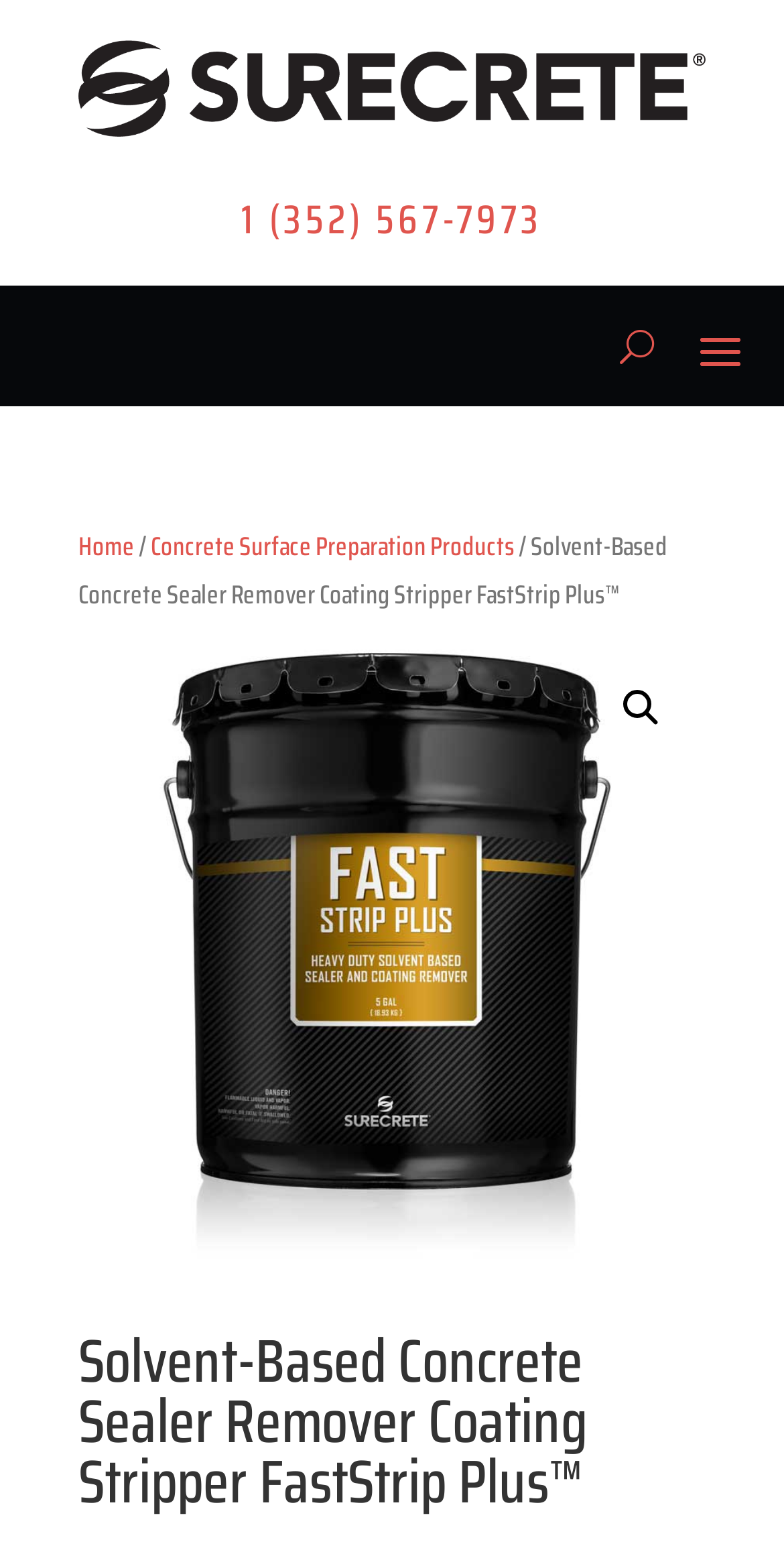What is the purpose of the FastStrip Plus product?
Can you offer a detailed and complete answer to this question?

I inferred the purpose of the FastStrip Plus product by reading the heading element which states 'Solvent-Based Concrete Sealer Remover Coating Stripper FastStrip Plus™'. This suggests that the product is used to remove coatings and sealers from concrete surfaces.